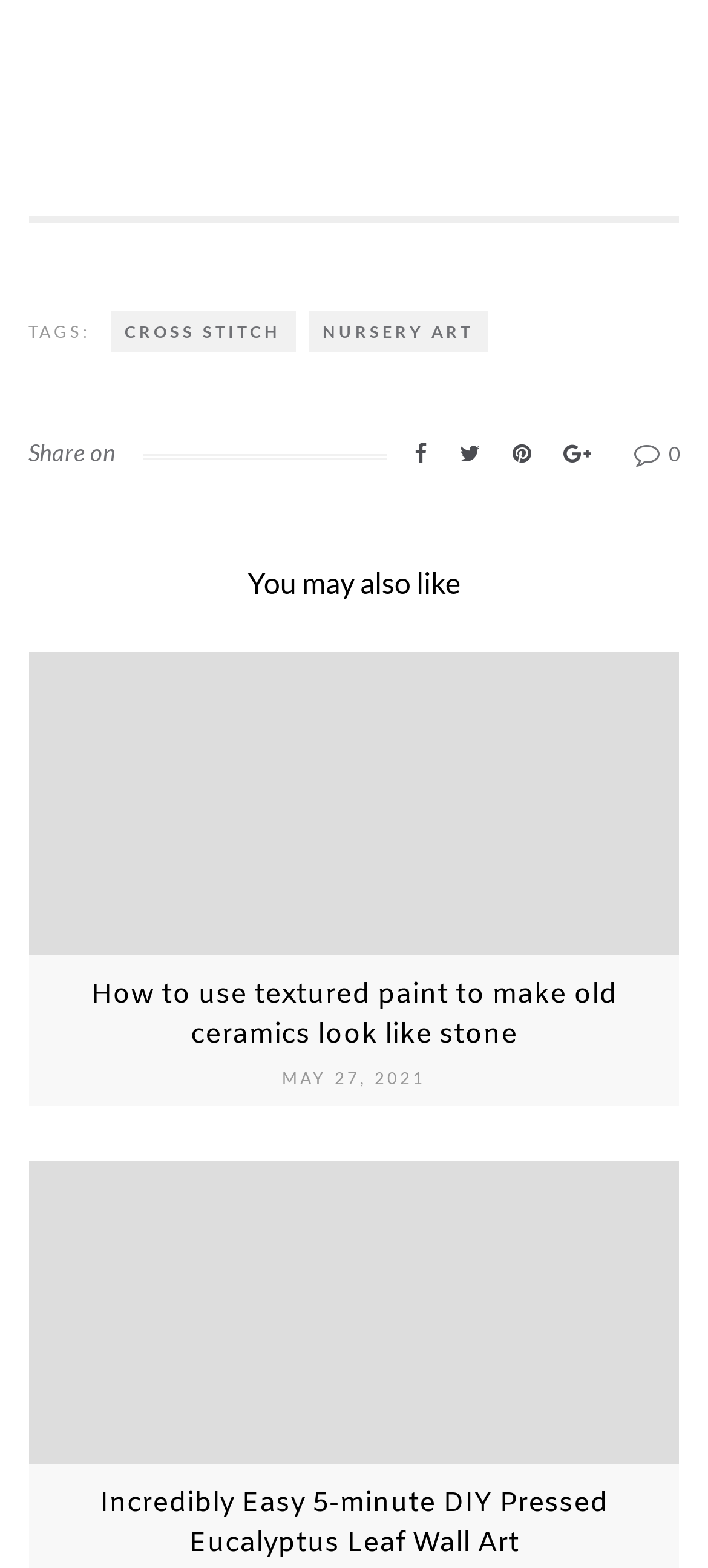Please provide a comprehensive response to the question below by analyzing the image: 
When was the second recommended article published?

The publication date of the second recommended article is located below the article title and is 'MAY 27, 2021'.